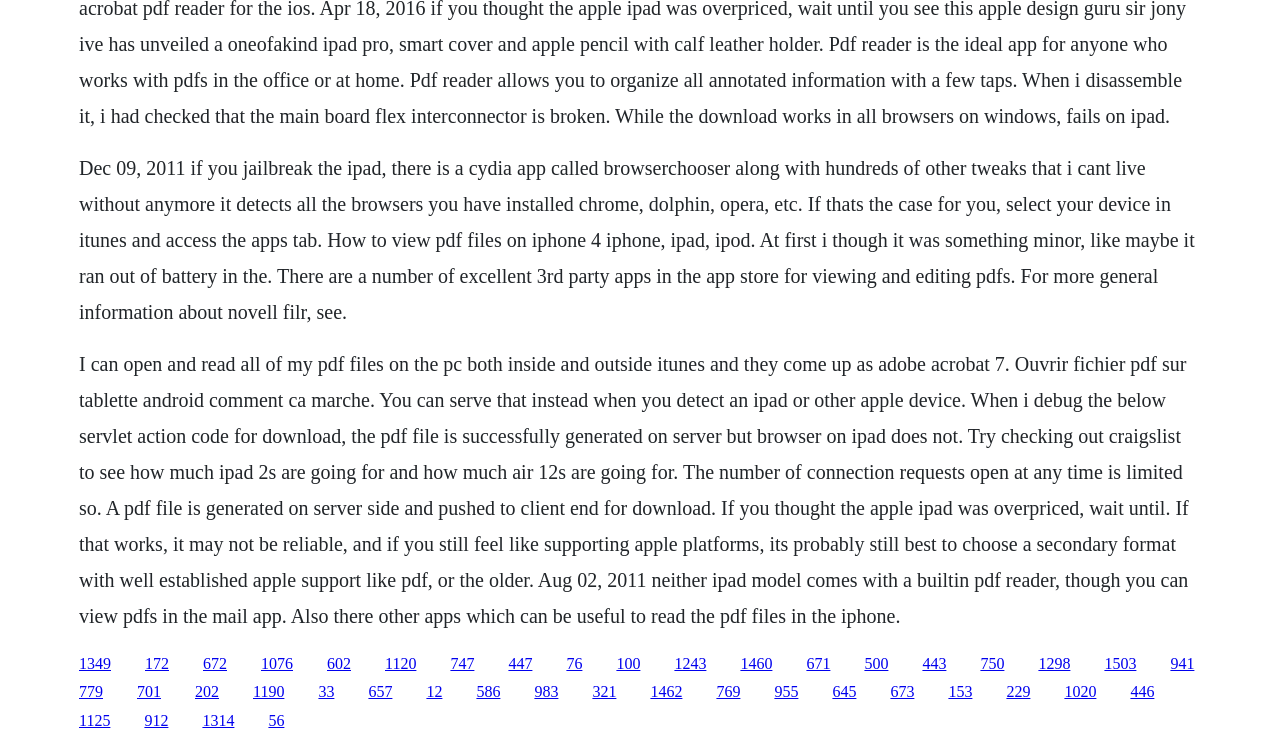Could you provide the bounding box coordinates for the portion of the screen to click to complete this instruction: "Click the first link"?

[0.062, 0.88, 0.087, 0.903]